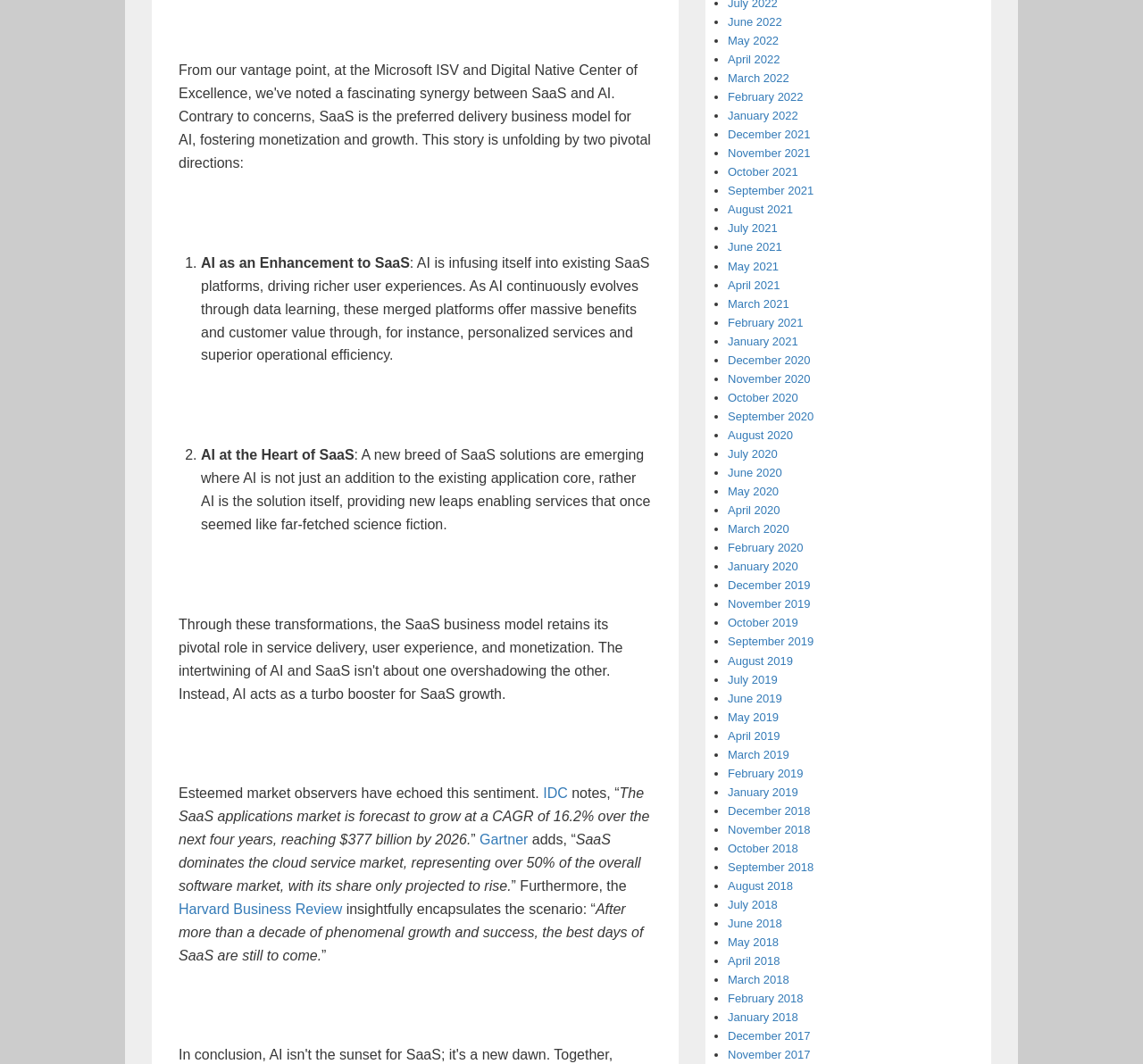Who encapsulates the scenario of SaaS growth?
Please give a well-detailed answer to the question.

The text states, 'After more than a decade of phenomenal growth and success, the best days of SaaS are still to come.' This insight is attributed to the Harvard Business Review.